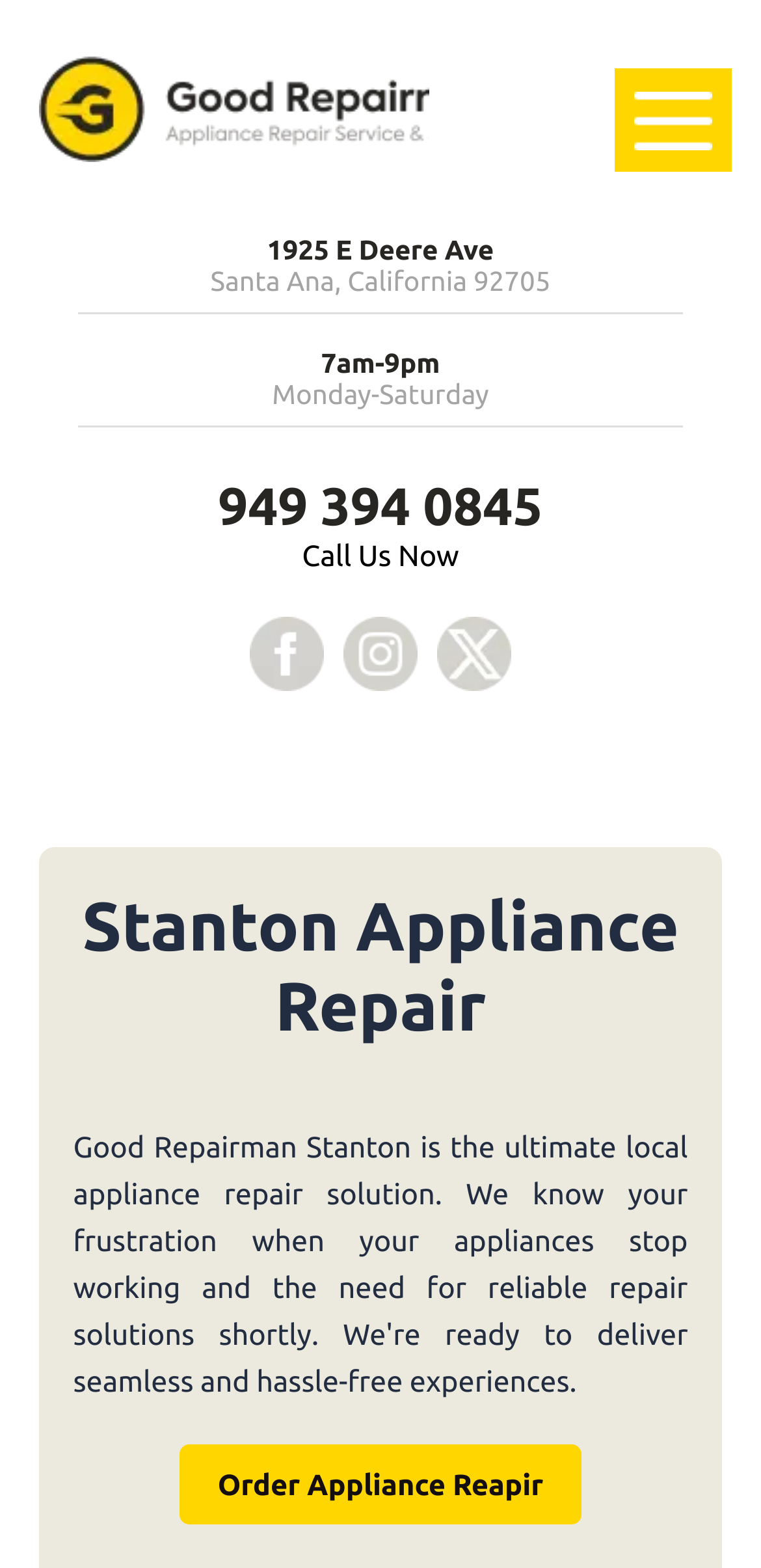What social media platforms does Good Repairman have a presence on?
Answer the question with a single word or phrase by looking at the picture.

Facebook and Instagram